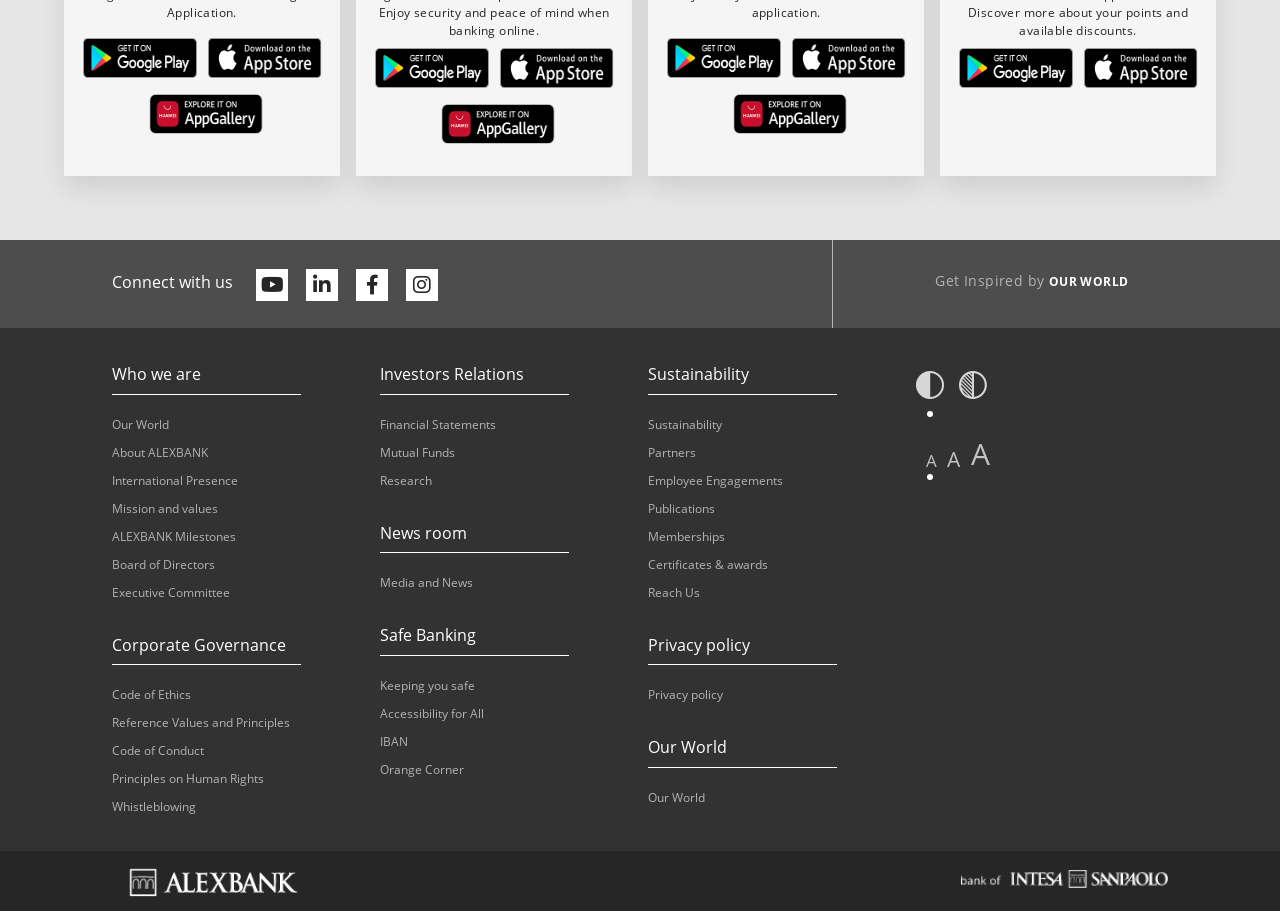What is the topic of the 'Who we are' section?
From the image, respond with a single word or phrase.

ALEXBANK